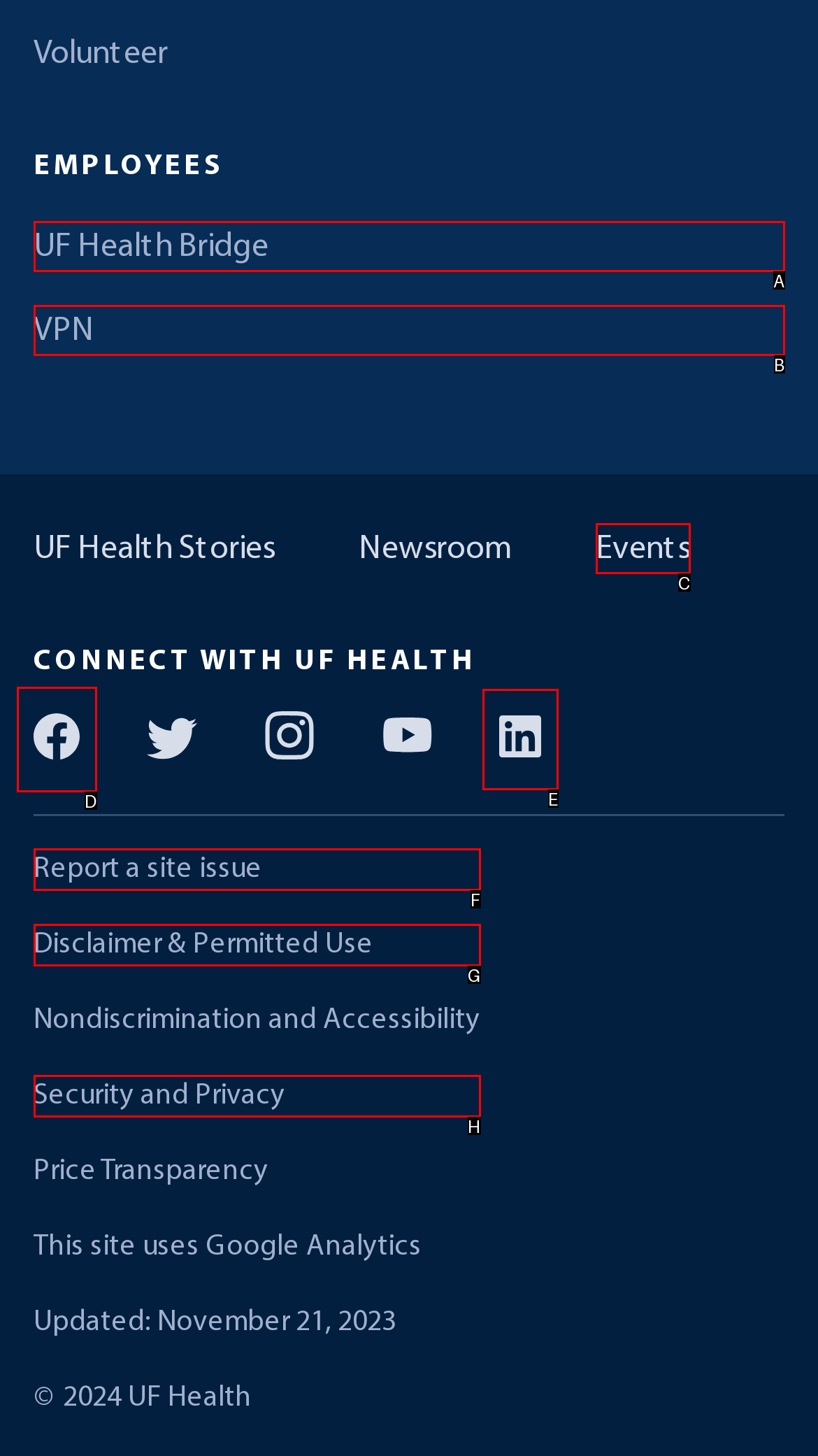Find the option you need to click to complete the following instruction: Connect with UF Health on Facebook
Answer with the corresponding letter from the choices given directly.

D